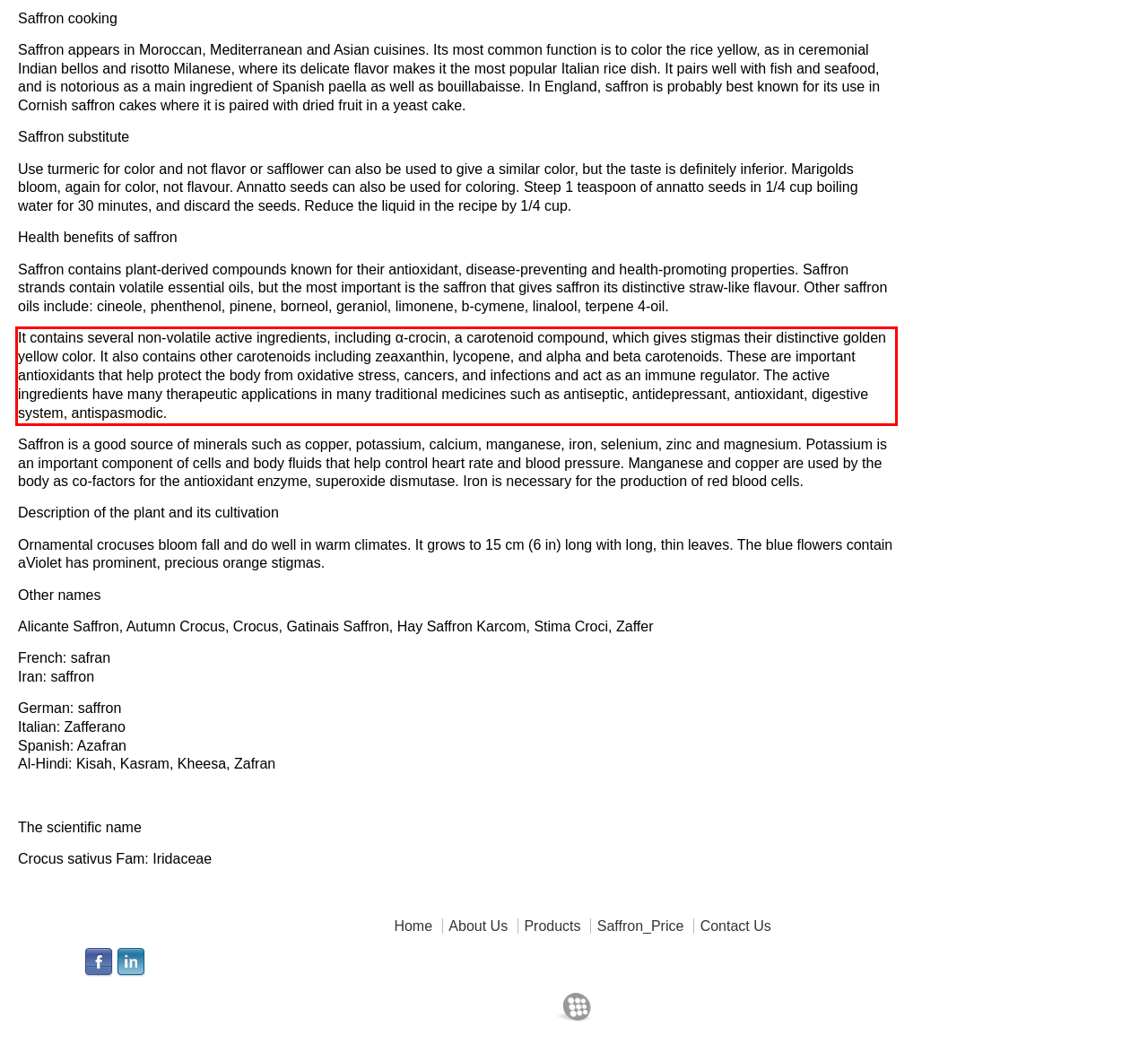There is a screenshot of a webpage with a red bounding box around a UI element. Please use OCR to extract the text within the red bounding box.

It contains several non-volatile active ingredients, including α-crocin, a carotenoid compound, which gives stigmas their distinctive golden yellow color. It also contains other carotenoids including zeaxanthin, lycopene, and alpha and beta carotenoids. These are important antioxidants that help protect the body from oxidative stress, cancers, and infections and act as an immune regulator. The active ingredients have many therapeutic applications in many traditional medicines such as antiseptic, antidepressant, antioxidant, digestive system, antispasmodic.